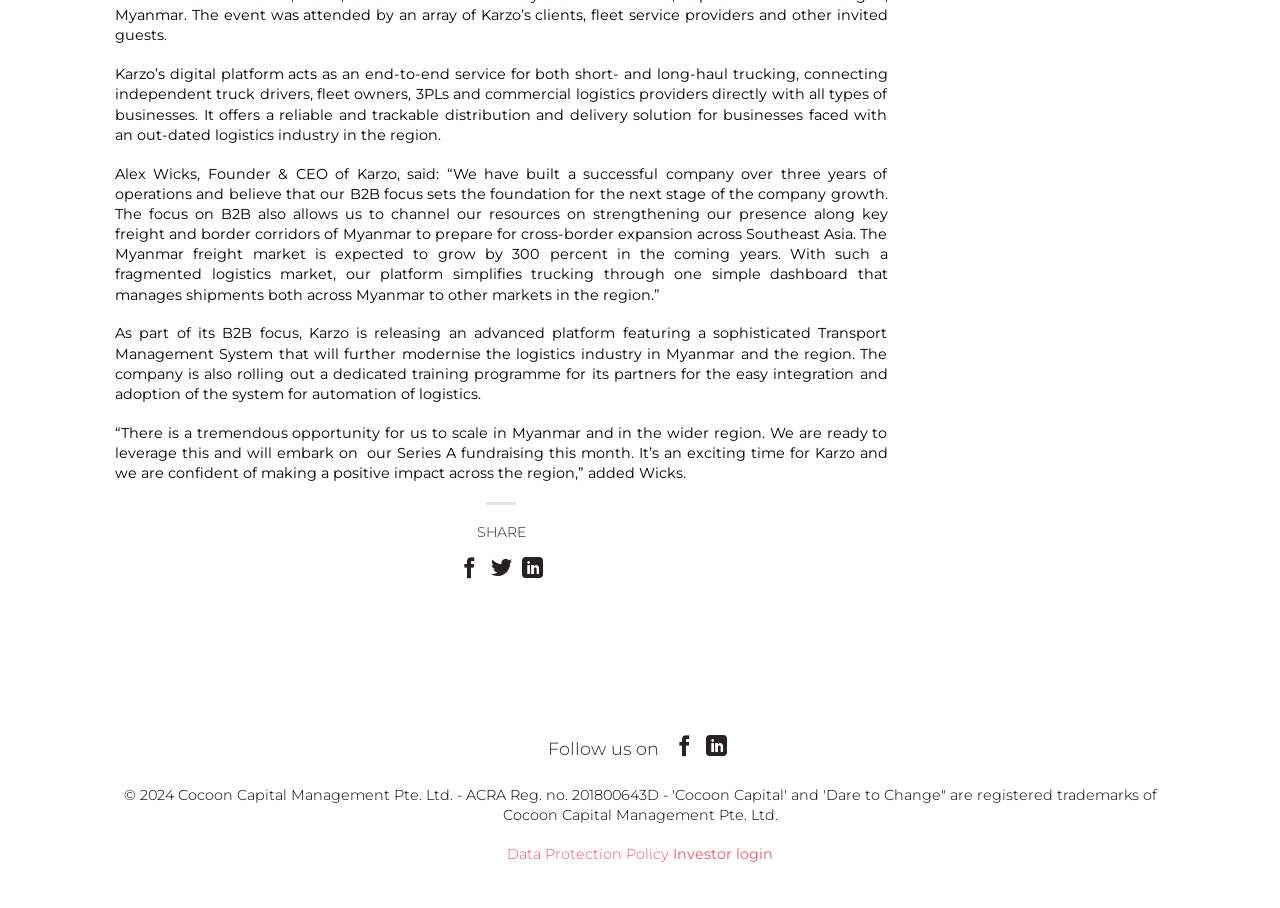Find the bounding box coordinates for the HTML element described in this sentence: "Data Protection Policy". Provide the coordinates as four float numbers between 0 and 1, in the format [left, top, right, bottom].

[0.396, 0.931, 0.523, 0.951]